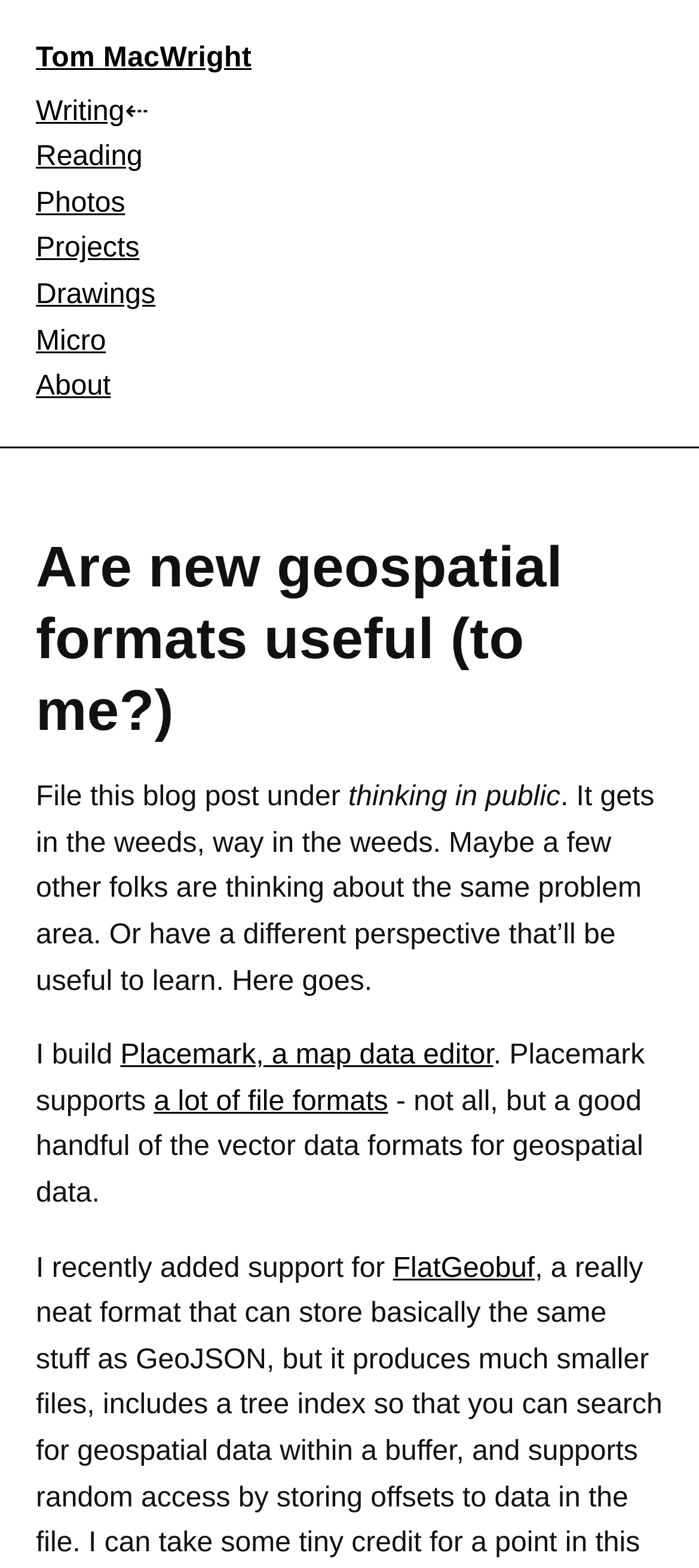What is the recently added file format?
Answer the question with as much detail as you can, using the image as a reference.

The text mentions that the author recently added support for a new file format, which is specifically mentioned as 'FlatGeobuf'. This is likely a format used for geospatial data.